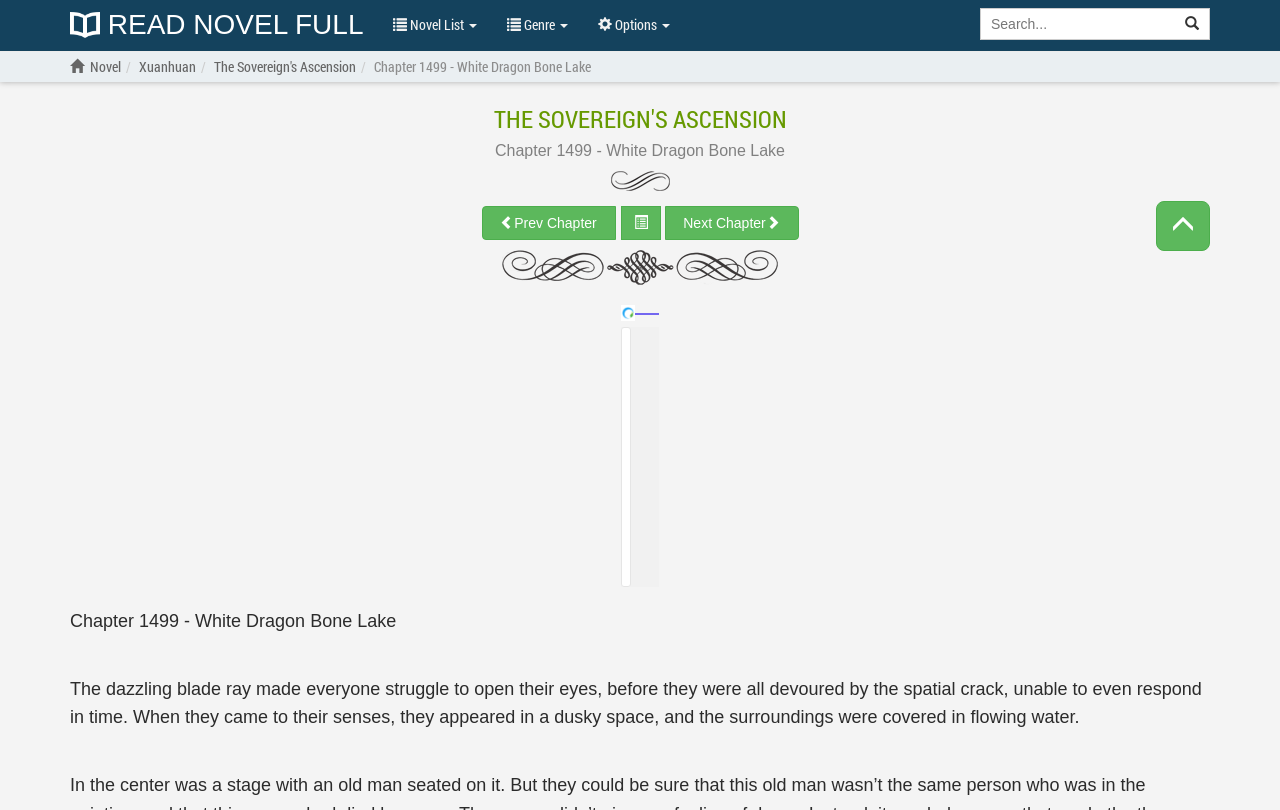What is the name of the novel?
Please elaborate on the answer to the question with detailed information.

I found the answer by looking at the heading element with the text 'The Sovereign's Ascension' which is a link. This suggests that it is the title of the novel.